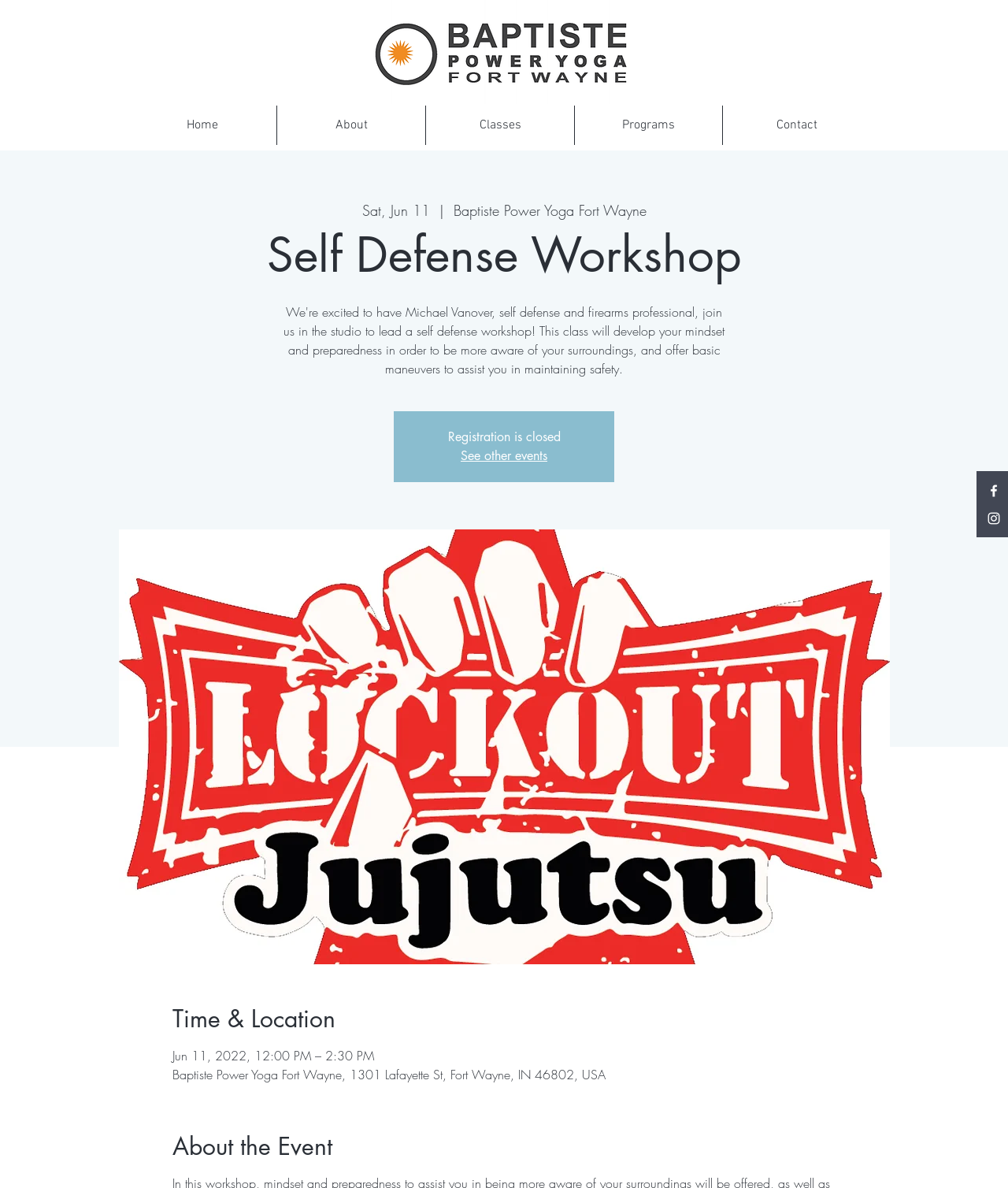Please find the main title text of this webpage.

Self Defense Workshop